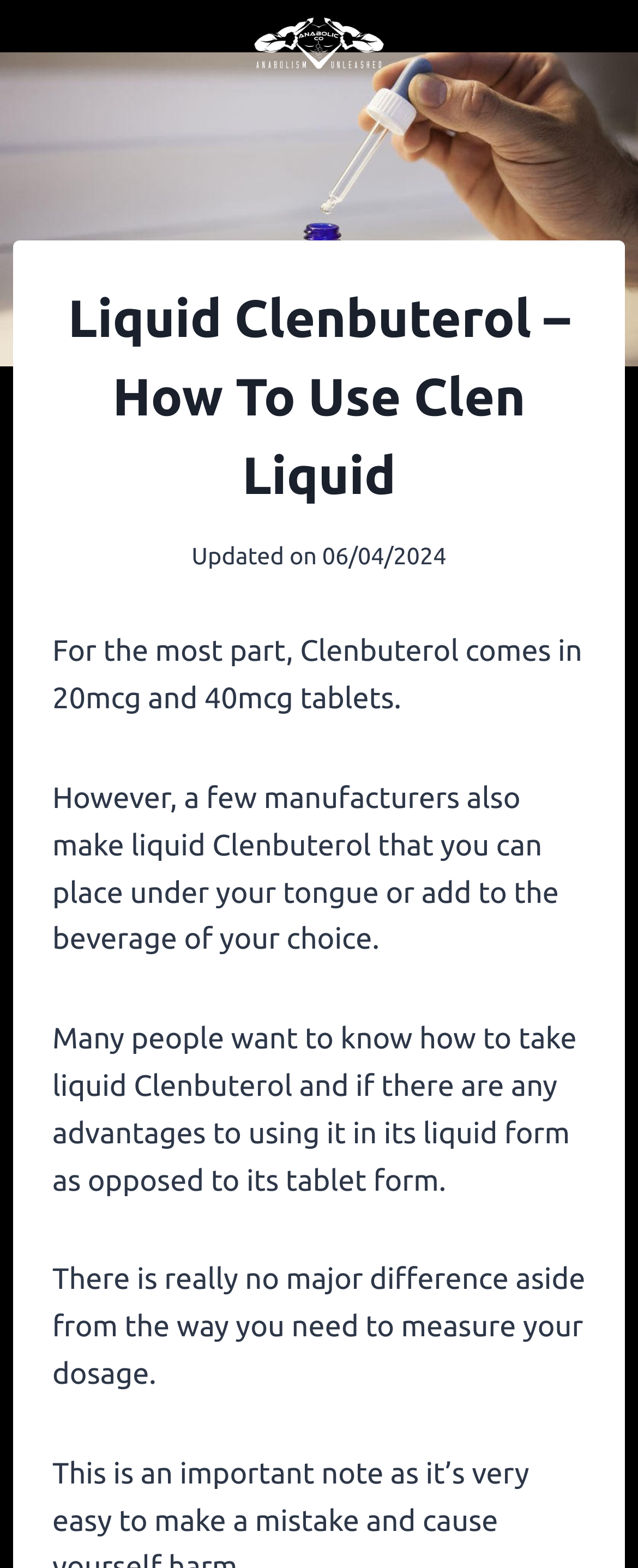Determine the main text heading of the webpage and provide its content.

Liquid Clenbuterol – How To Use Clen Liquid